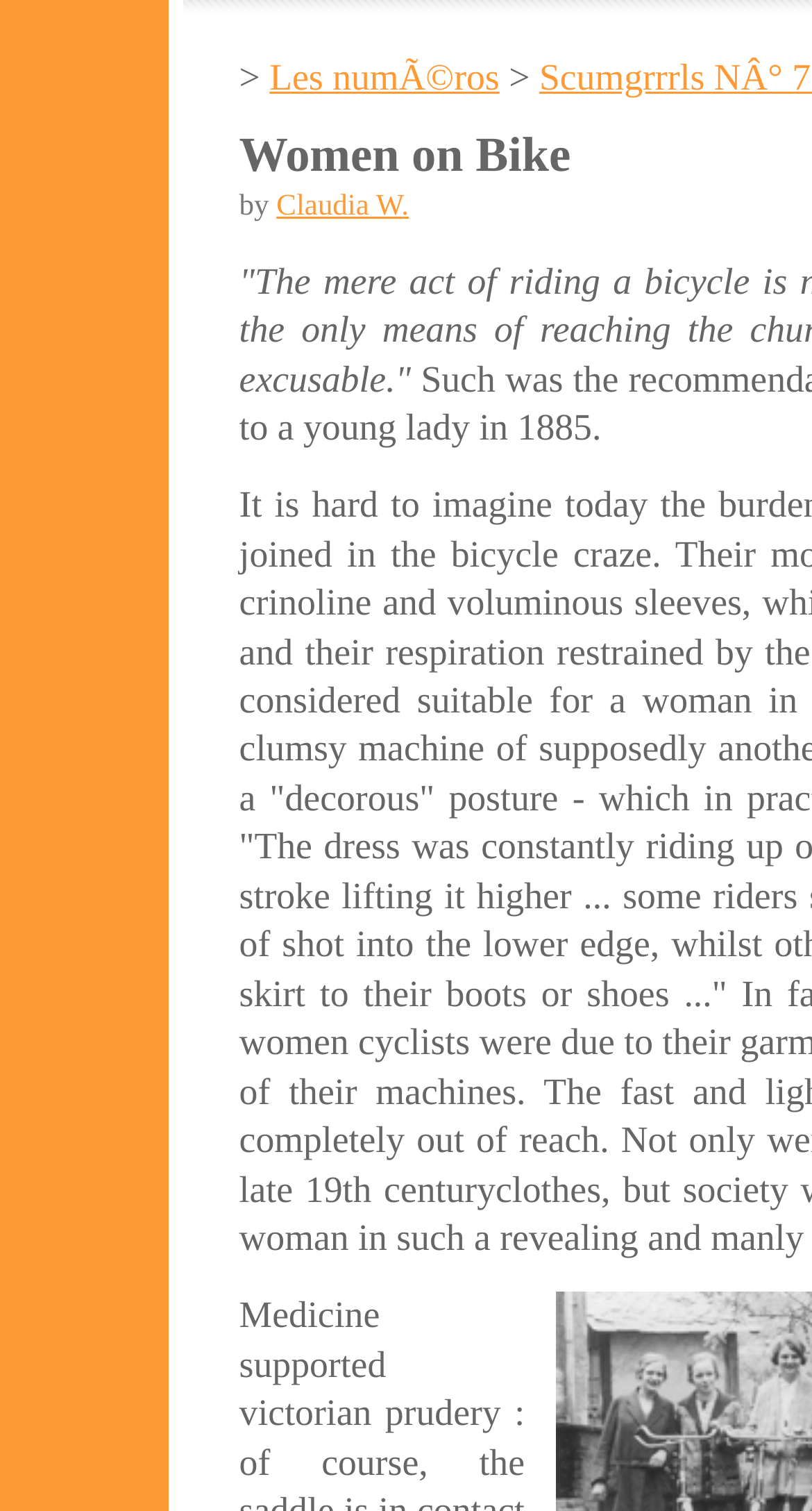Show the bounding box coordinates for the HTML element described as: "Claudia W.".

[0.34, 0.125, 0.503, 0.147]